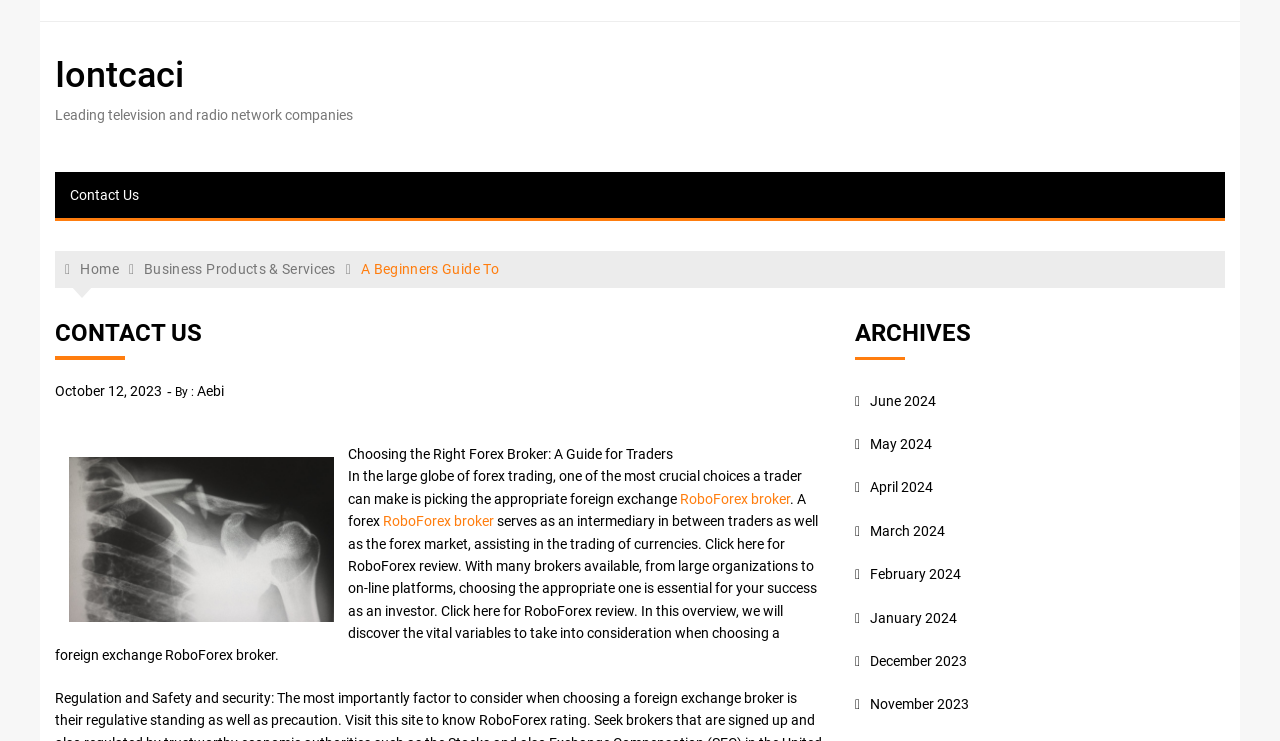What is the link text below the 'CONTACT US' heading?
Please provide a comprehensive answer based on the details in the screenshot.

The 'CONTACT US' heading is located at a bounding box coordinate of [0.043, 0.43, 0.645, 0.485]. Below this heading, there is a link with the text 'October 12, 2023' at a bounding box coordinate of [0.043, 0.512, 0.127, 0.542].